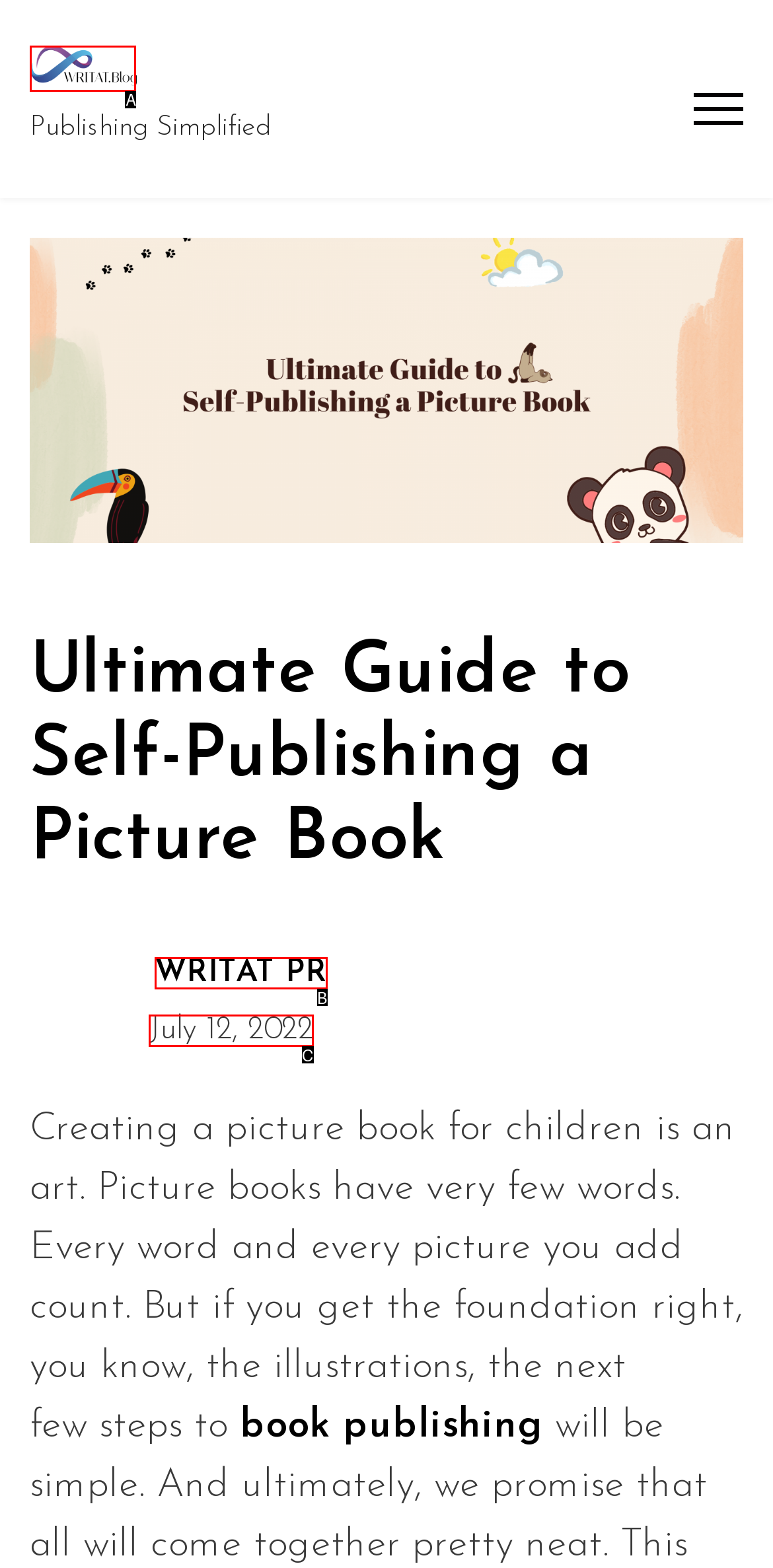Identify the letter that best matches this UI element description: Writat PR
Answer with the letter from the given options.

B